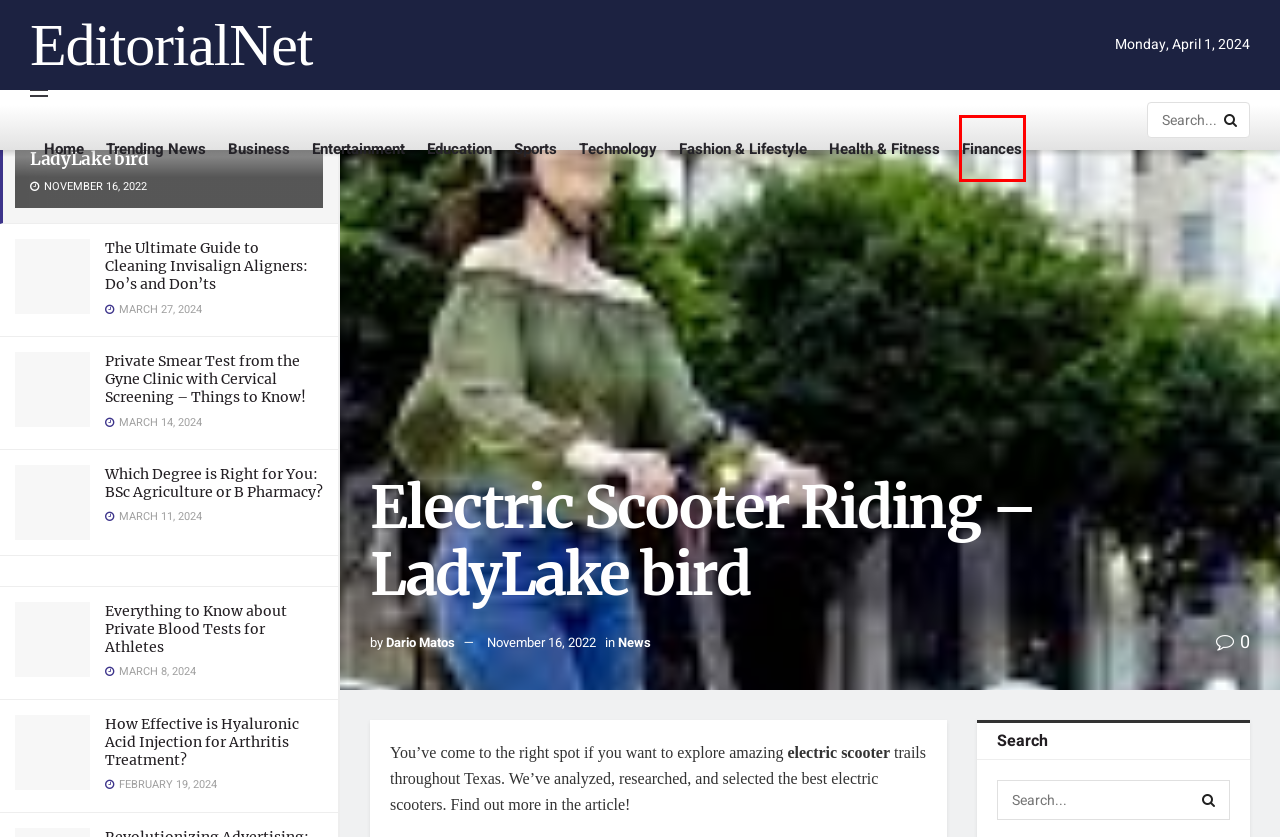You are provided with a screenshot of a webpage highlighting a UI element with a red bounding box. Choose the most suitable webpage description that matches the new page after clicking the element in the bounding box. Here are the candidates:
A. Fashion & Lifestyle Archives - EditorialNet
B. Business Archives - EditorialNet
C. Trending News Archives - EditorialNet
D. Finances Archives - EditorialNet
E. Everything to Know about Private Blood Tests for Athletes
F. The Ultimate Guide to Cleaning Invisalign Aligners
G. Private Smear Test from the Gyne Clinic with Cervical Screening - Things to Know!
H. technology Archives - EditorialNet

D